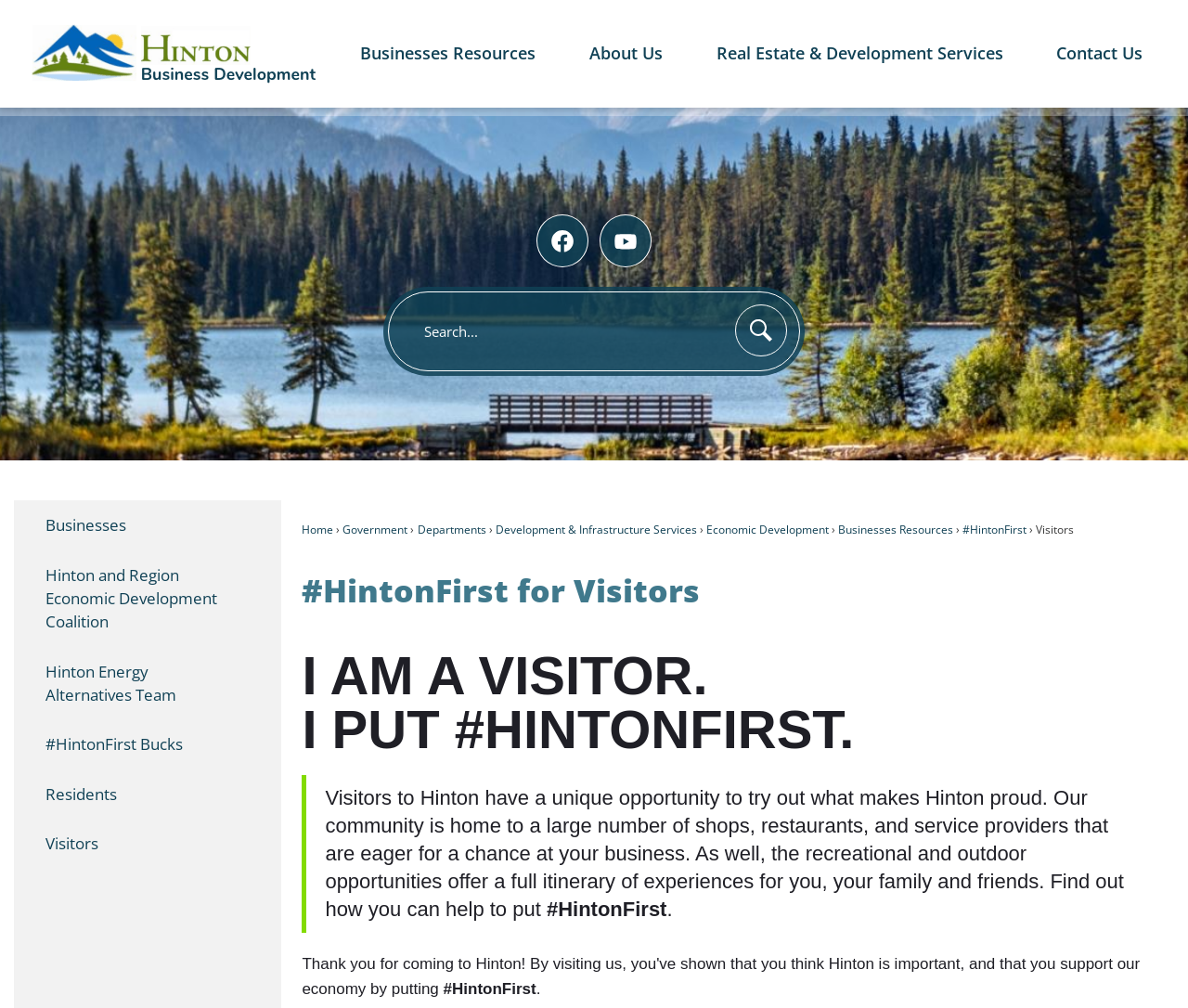What is the purpose of the #HintonFirst initiative?
Offer a detailed and exhaustive answer to the question.

The webpage is promoting the #HintonFirst initiative, which aims to encourage visitors to support local businesses in Hinton. The initiative is highlighted on the webpage, suggesting that it is a key aspect of the town's economy and community.